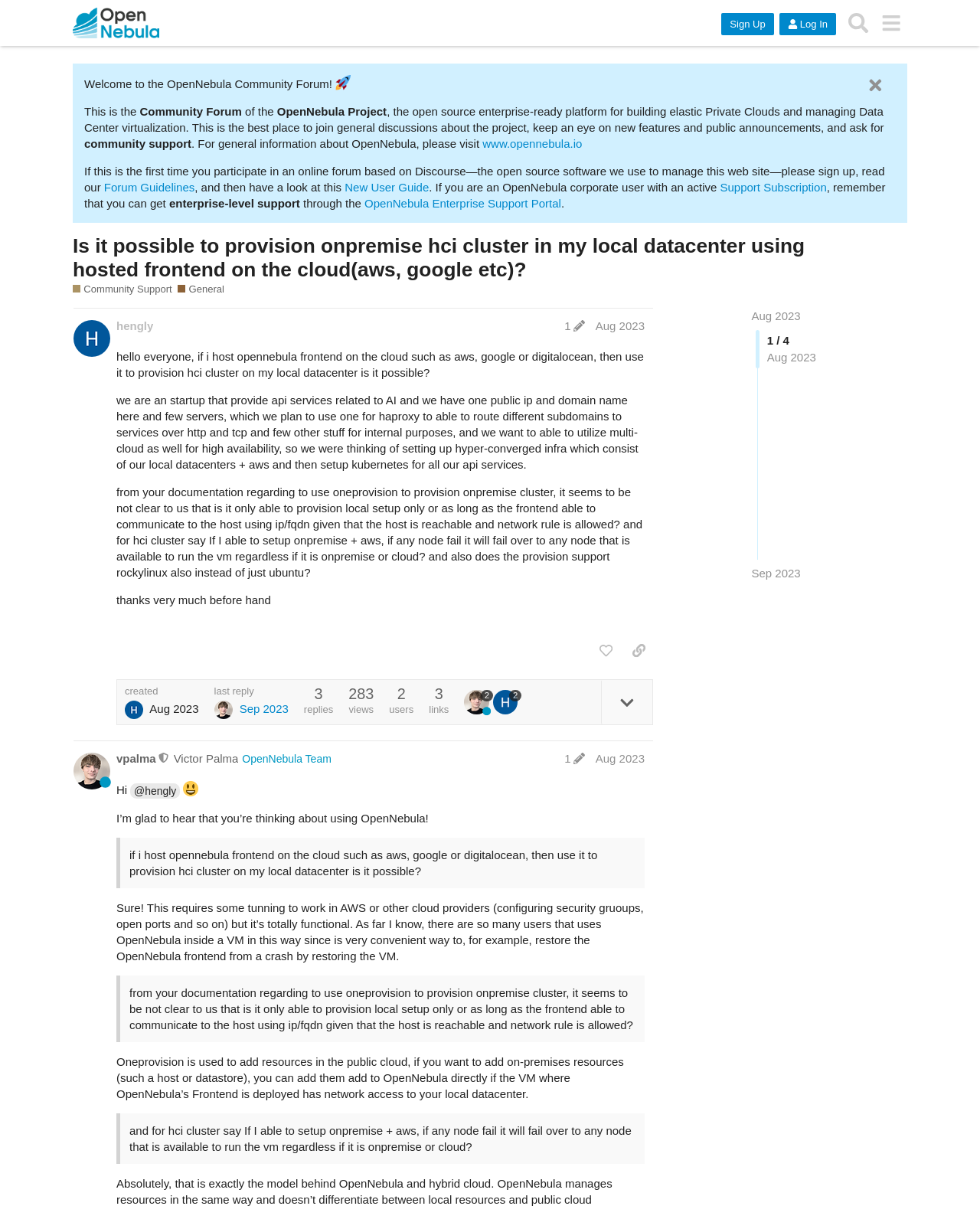Generate a thorough explanation of the webpage's elements.

This webpage is a community support forum for OpenNebula, an open-source enterprise-ready platform for building elastic private clouds and managing data center virtualization. At the top of the page, there is a header section with a logo and navigation buttons, including "Sign Up", "Log In", "Search", and a menu button. Below the header, there is a welcome message and a brief introduction to the OpenNebula Project.

The main content of the page is a discussion thread with a title "Is it possible to provision onpremise hci cluster in my local datacenter using hosted frontend on the cloud(aws, google etc)?" The thread is categorized under "Community Support" and "General" topics. The original post is from a user named "hengly" and is dated August 2023. The post asks about the possibility of provisioning an on-premise HCI cluster using a hosted frontend on the cloud.

Below the original post, there are several buttons, including "like this post", "copy a link to this post to clipboard", and a reply button. There is also information about the post, such as the number of replies, views, users, and links. Additionally, there is a section showing the last reply, which is from September 2023.

Further down the page, there is a response from a moderator named "vpalma" from the OpenNebula Team, also dated August 2023. The response is not fully visible, but it appears to be a reply to the original post.

Overall, the webpage is a discussion forum where users can ask questions and receive support from the OpenNebula community.